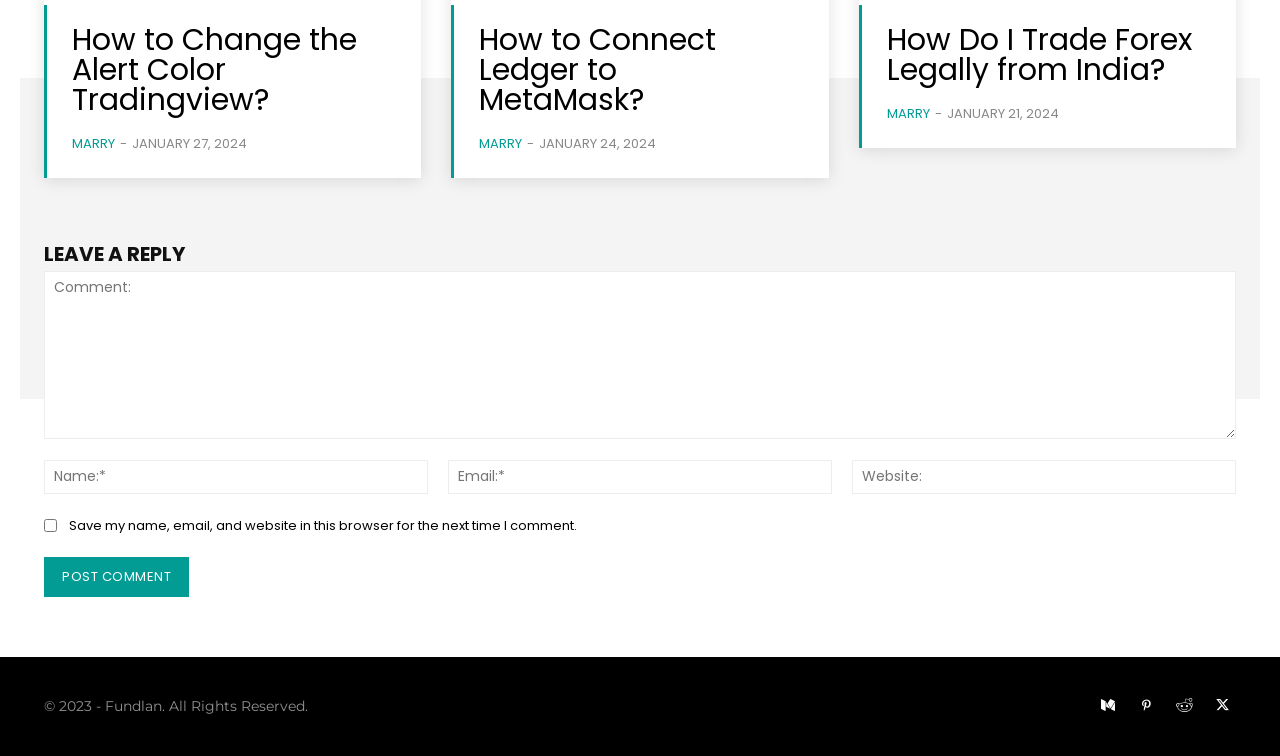Locate the coordinates of the bounding box for the clickable region that fulfills this instruction: "Click on 'How to Change the Alert Color Tradingview?'".

[0.056, 0.025, 0.279, 0.16]